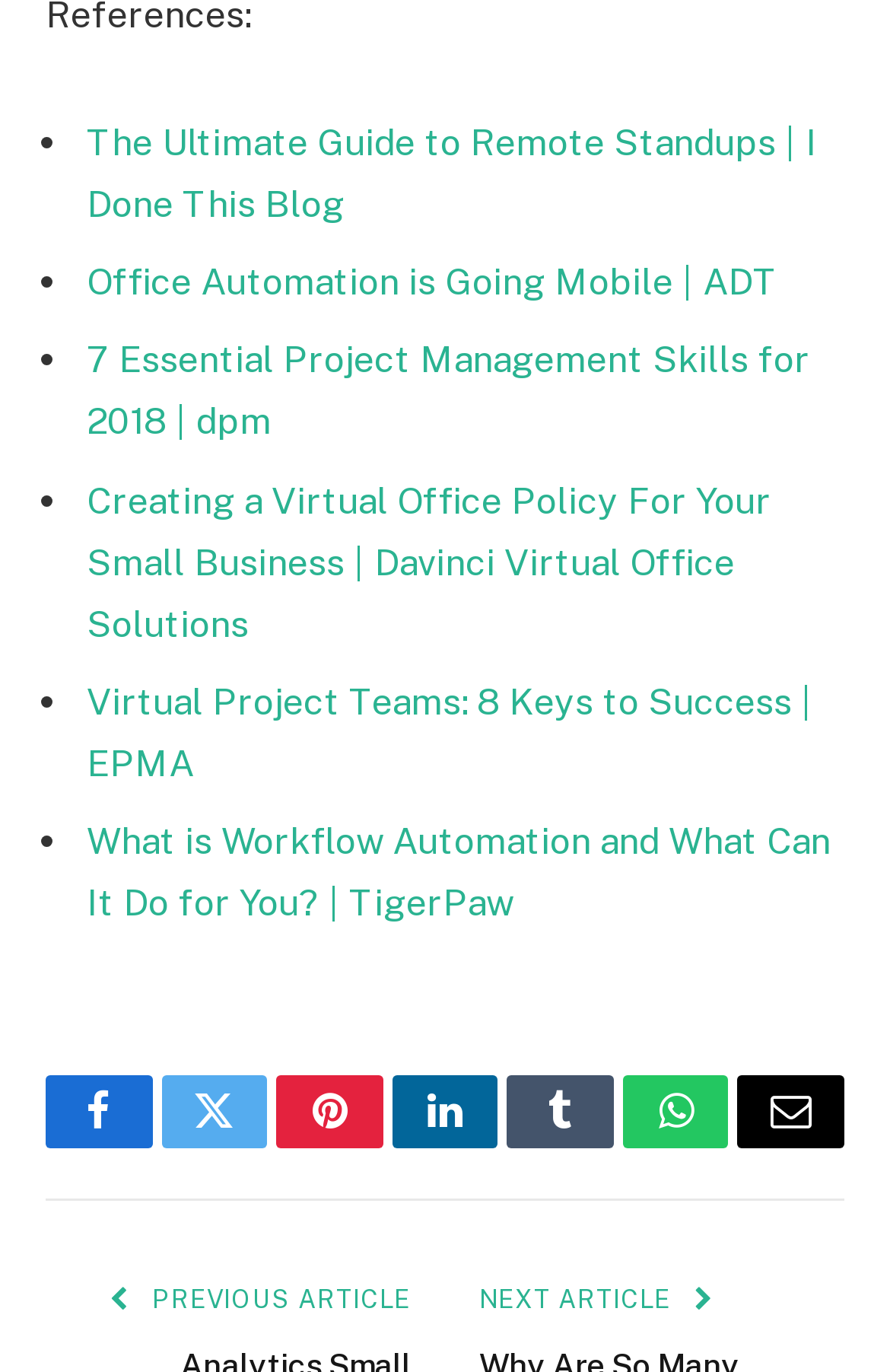Give a concise answer using one word or a phrase to the following question:
How many social media icons are there?

7